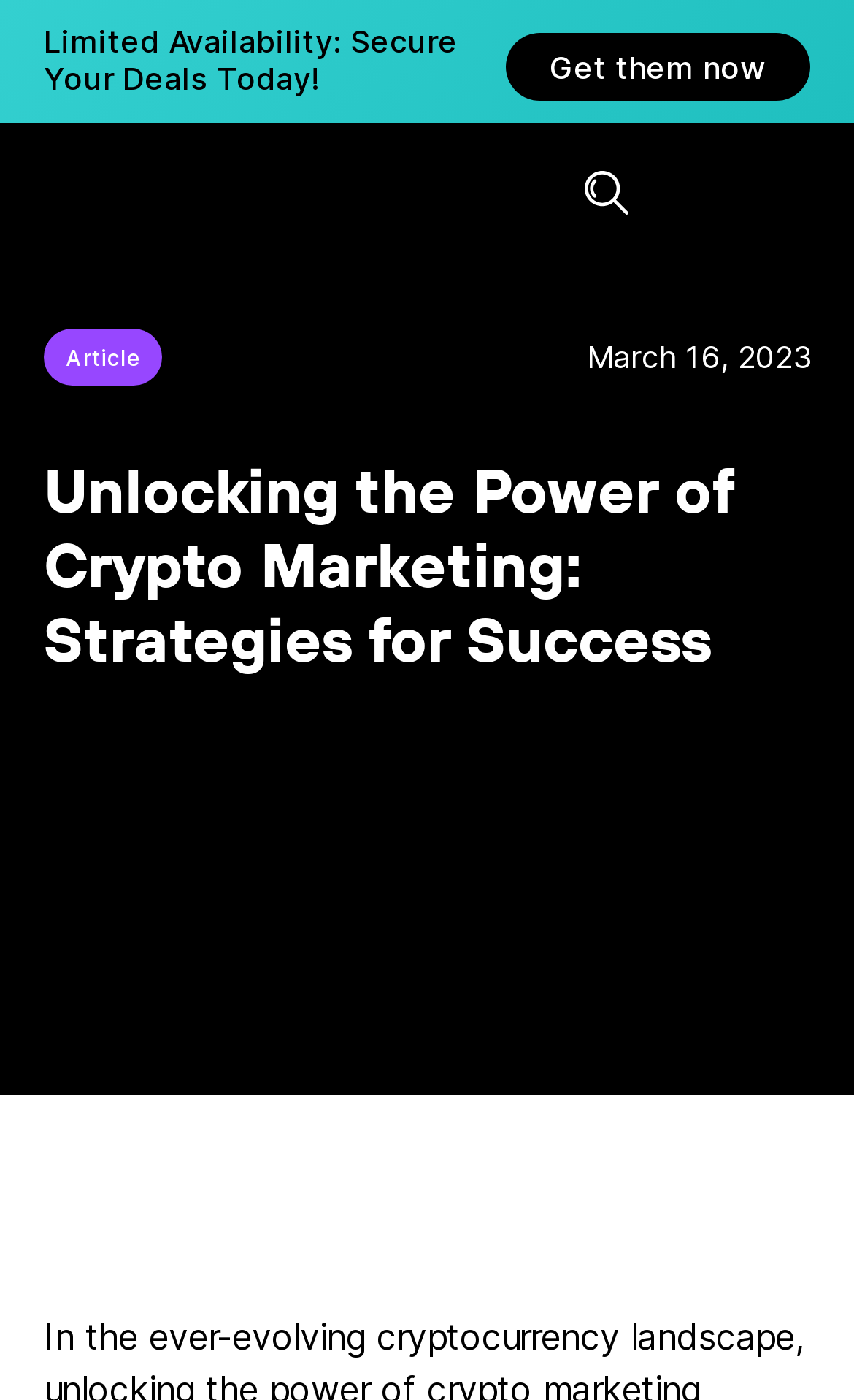What is the current date of the article?
Please look at the screenshot and answer using one word or phrase.

March 16, 2023